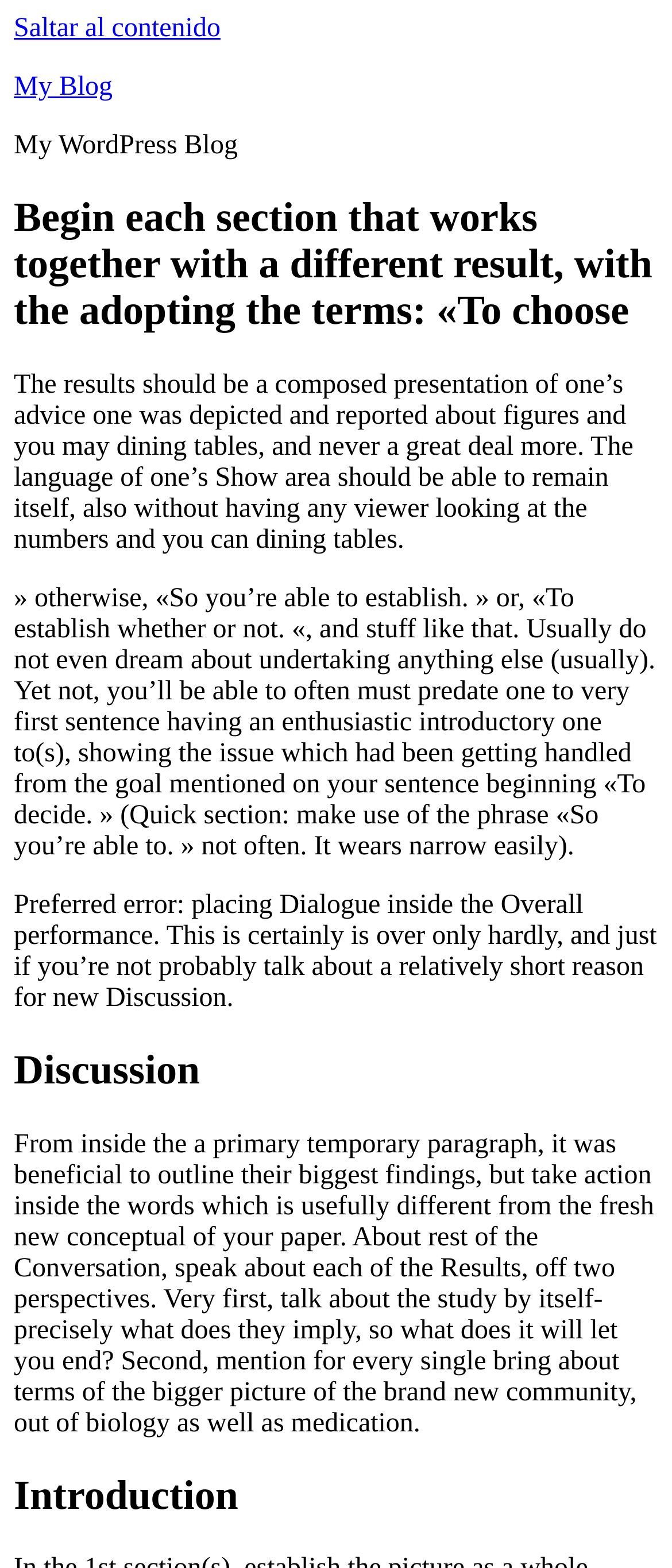What is the purpose of the 'To choose' phrase?
Provide a well-explained and detailed answer to the question.

The webpage explains that the phrase 'To choose' or similar phrases like 'So you're able to establish' are used to establish whether or not something is true. It is recommended to use these phrases sparingly and to preface them with an introductory sentence that sets up the question being addressed.